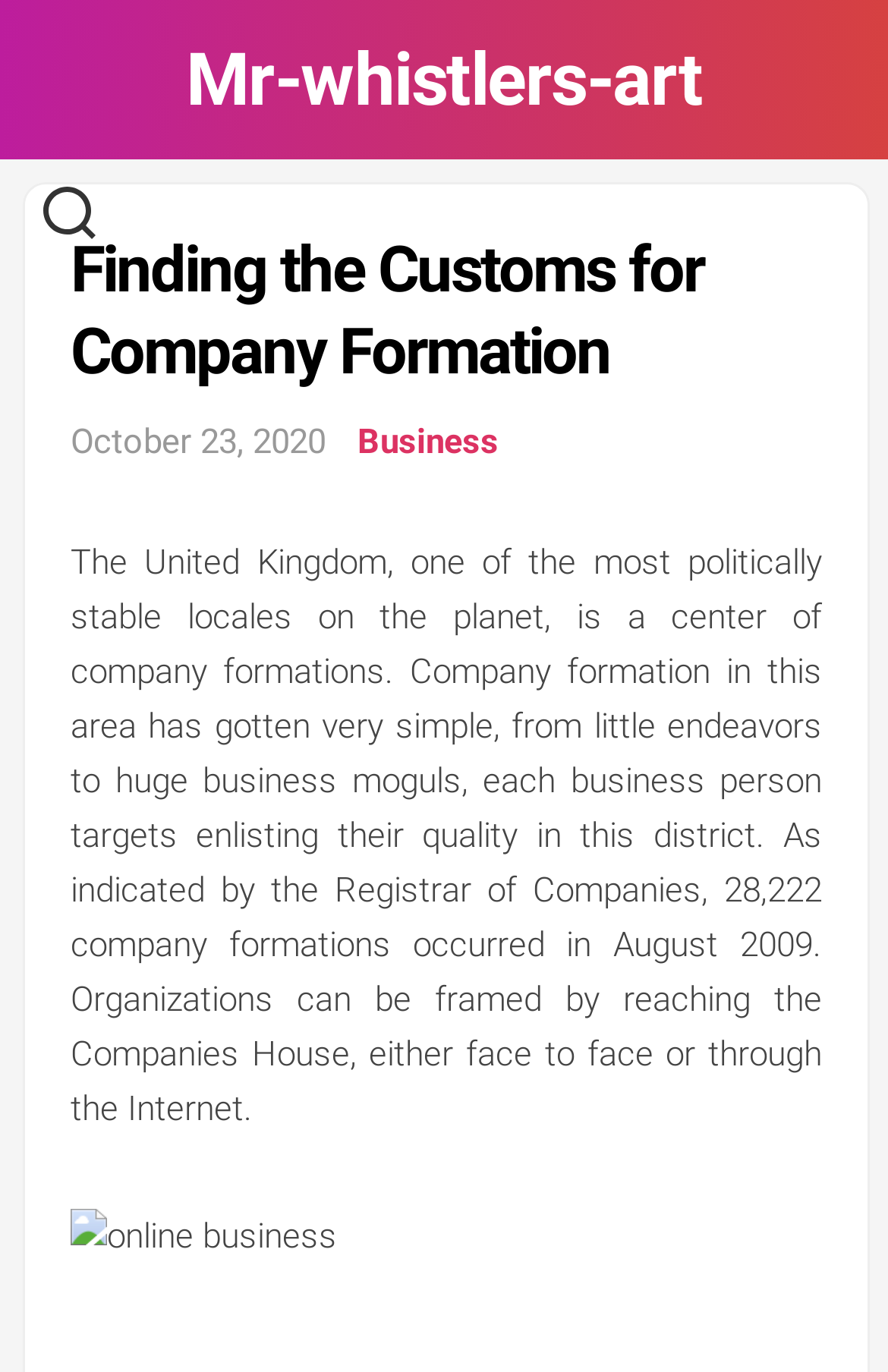Please determine the primary heading and provide its text.

Finding the Customs for Company Formation